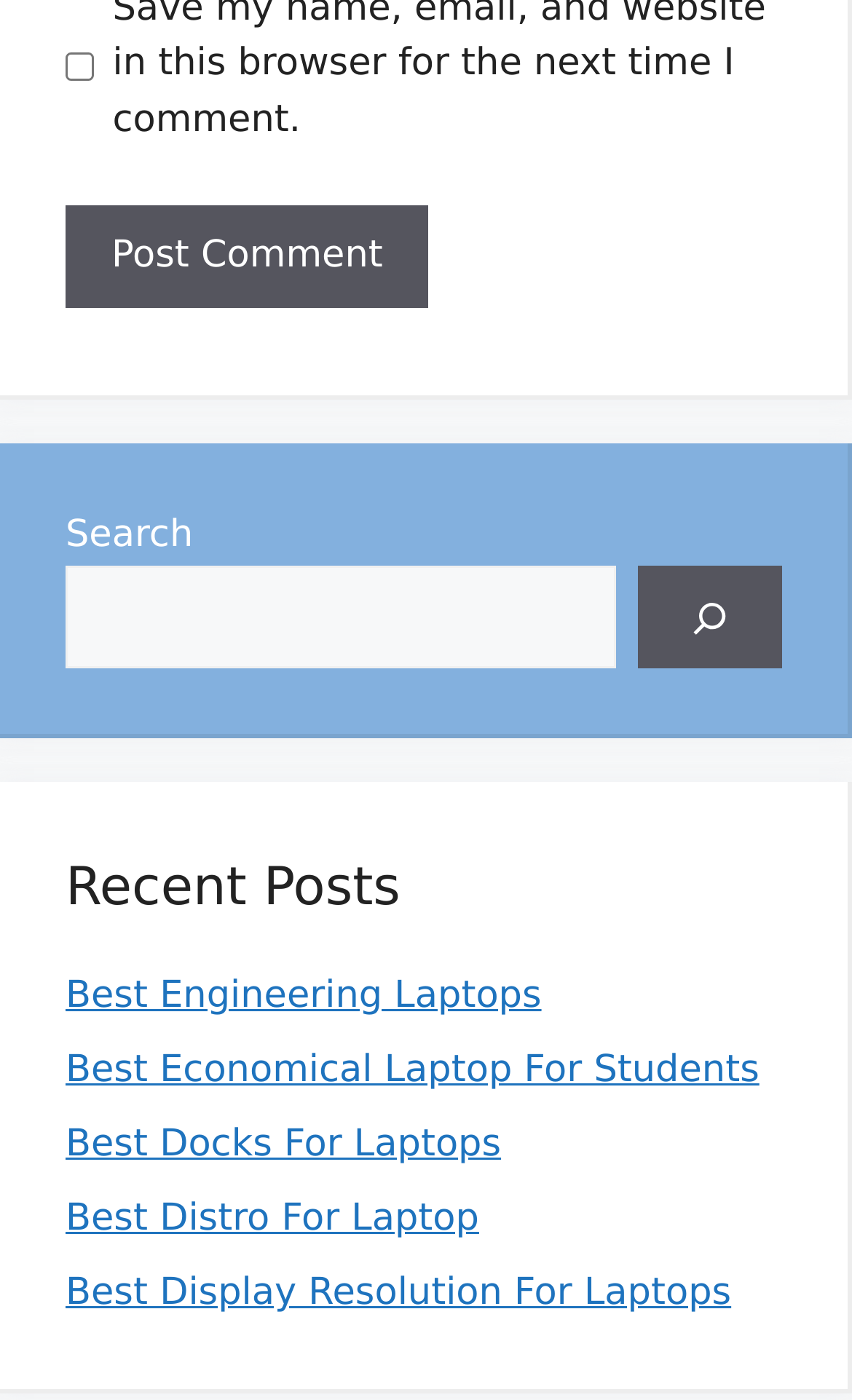What is the purpose of the checkbox?
Answer the question with a detailed and thorough explanation.

The checkbox is located at the top of the page with the label 'Save my name, email, and website in this browser for the next time I comment.' This suggests that its purpose is to save the user's comment information for future comments.